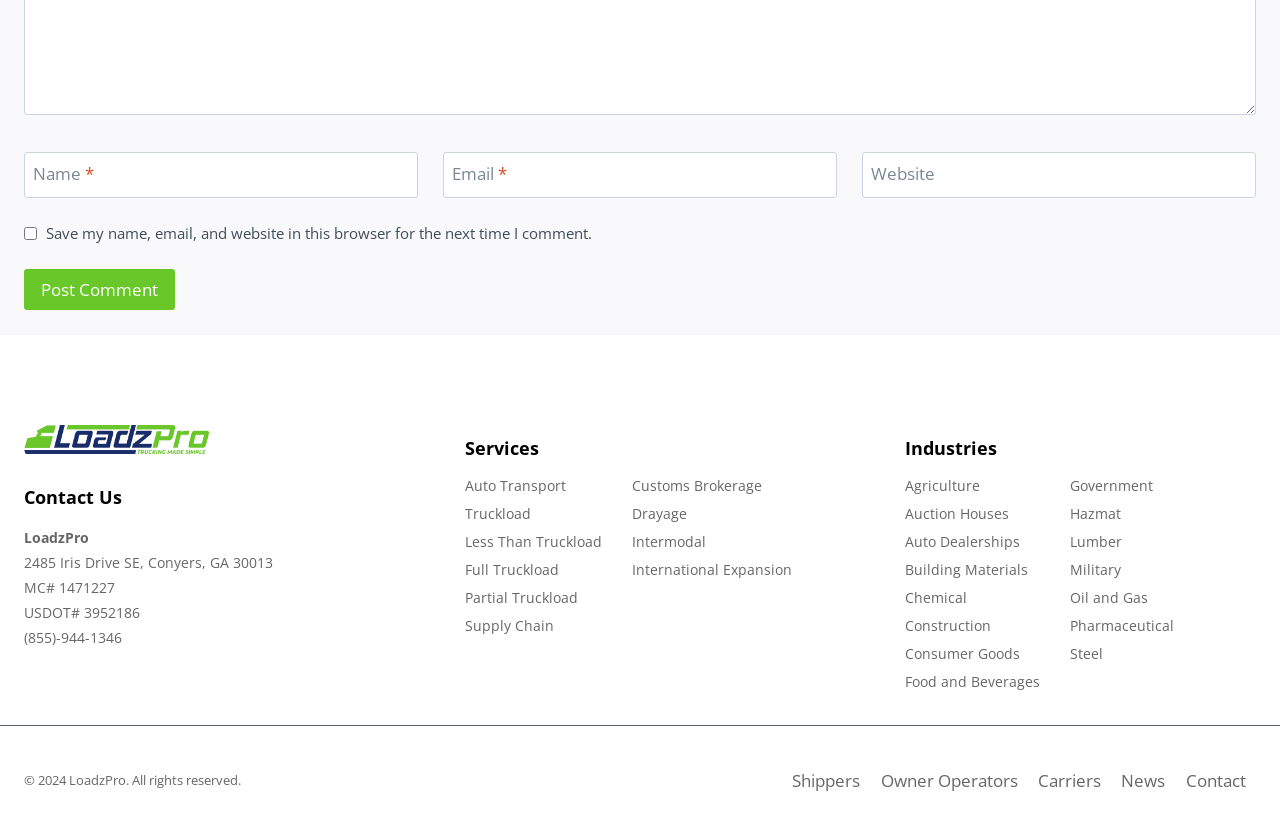What is the phone number?
Please answer using one word or phrase, based on the screenshot.

(855)-944-1346